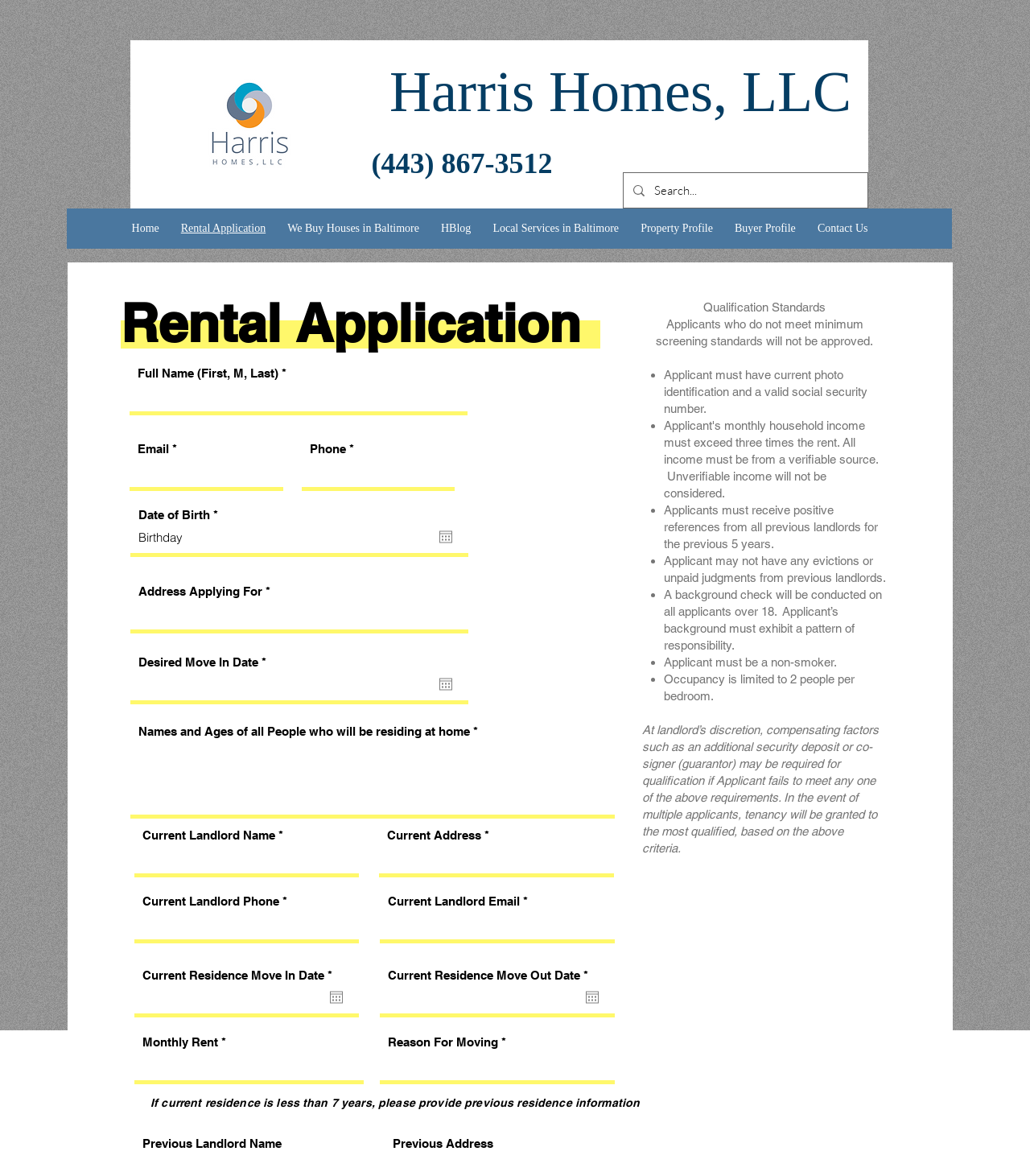Create an in-depth description of the webpage, covering main sections.

The webpage is a rental application form for Harris Homes, LLC. At the top, there is a header with the company name and phone number. Below the header, there is a navigation menu with links to different pages, including Home, Rental Application, We Buy Houses in Baltimore, and more.

The main content of the page is a long form with various fields to fill out, including full name, email, phone number, date of birth, and address applying for. There are also fields to provide information about current and previous residences, including move-in and move-out dates, monthly rent, and reason for moving.

The form is divided into sections, with headings such as "Rental Application" and "Qualification Standards". The qualification standards section lists the requirements for approval, including having current photo identification, a valid social security number, and positive references from previous landlords. There are also rules about evictions, background checks, and occupancy limits.

Throughout the form, there are buttons to open calendars to select dates, and there is a search bar at the top right corner of the page. The overall layout is organized, with clear headings and concise text, making it easy to navigate and fill out the form.